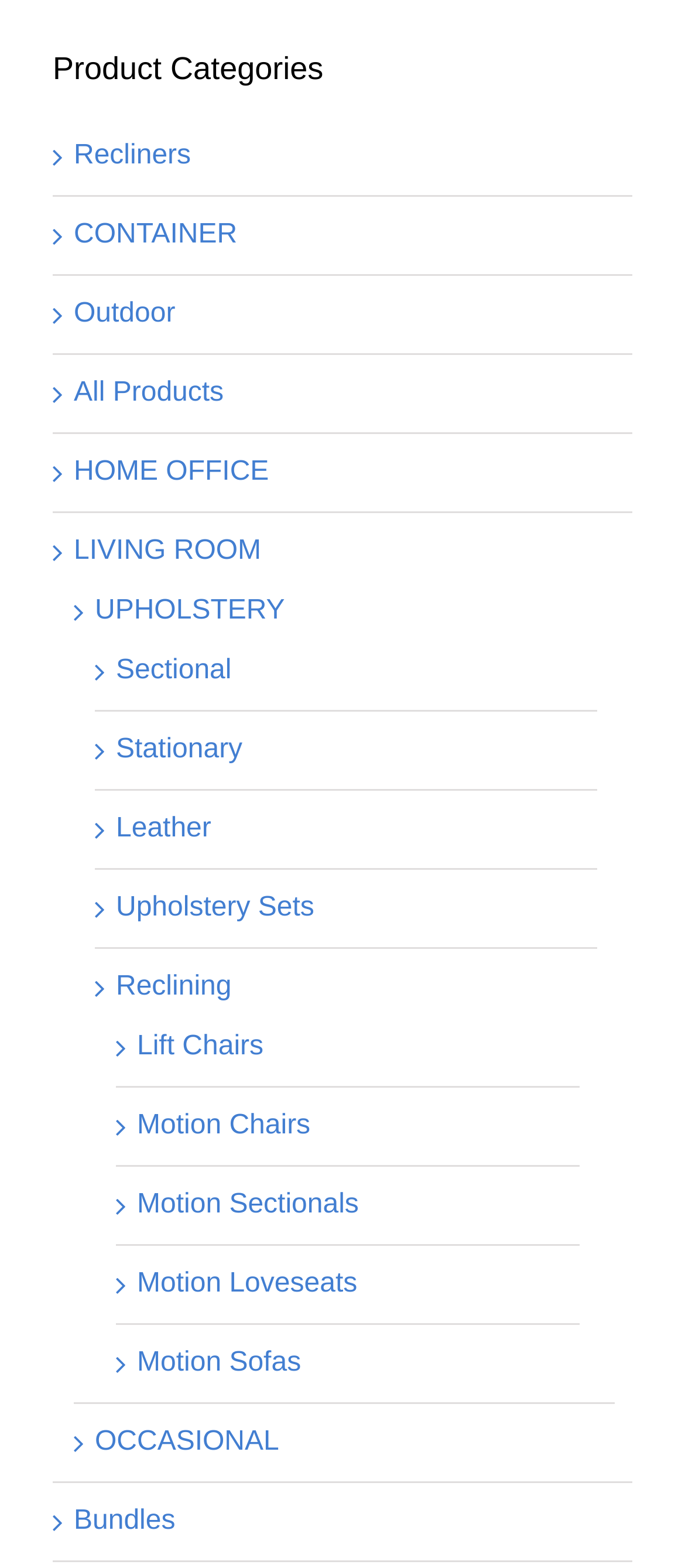Are there any products related to office furniture?
Based on the image, give a one-word or short phrase answer.

Yes